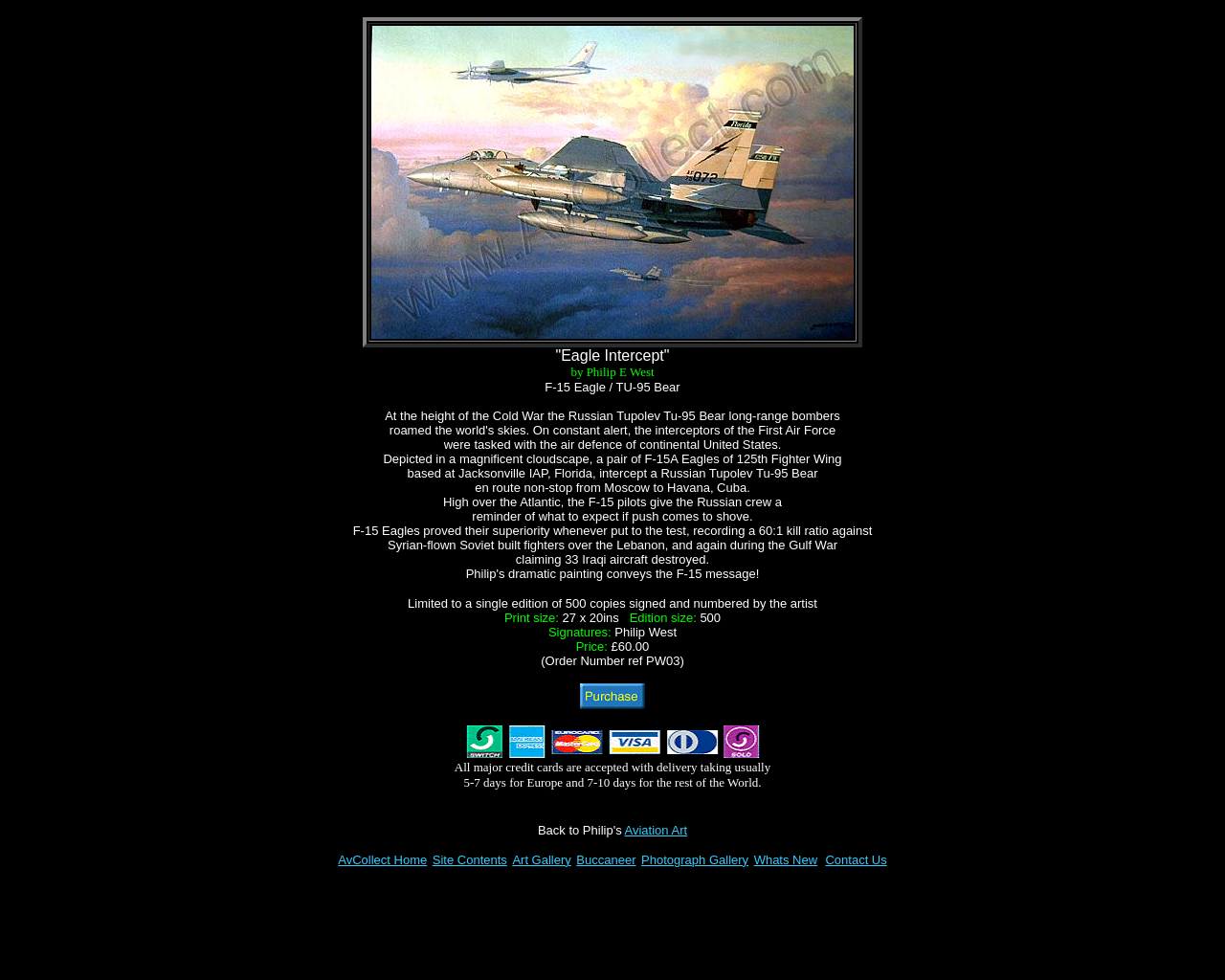Describe all significant elements and features of the webpage.

This webpage is about a limited edition art piece called "Eagle Intercept" by Philip E West, featuring an F-15 Eagle and a TU-95 Bear. At the top, there is a large image of the artwork, taking up most of the width of the page. Below the image, there are several lines of text describing the artwork, including the title, artist, and a detailed description of the scene depicted.

The description explains that the artwork shows a pair of F-15A Eagles intercepting a Russian Tupolev Tu-95 Bear bomber over the Atlantic Ocean. The text also provides information about the F-15's superiority in combat and its performance during the Gulf War.

Further down the page, there are details about the limited edition print, including its size, edition size, and price. There is also a "Purchase" button and information about accepted payment methods and delivery times.

At the bottom of the page, there are several links to other sections of the website, including "Aviation Art", "AvCollect Home", "Site Contents", "Art Gallery", "Buccaneer", "Photograph Gallery", "Whats New", and "Contact Us".